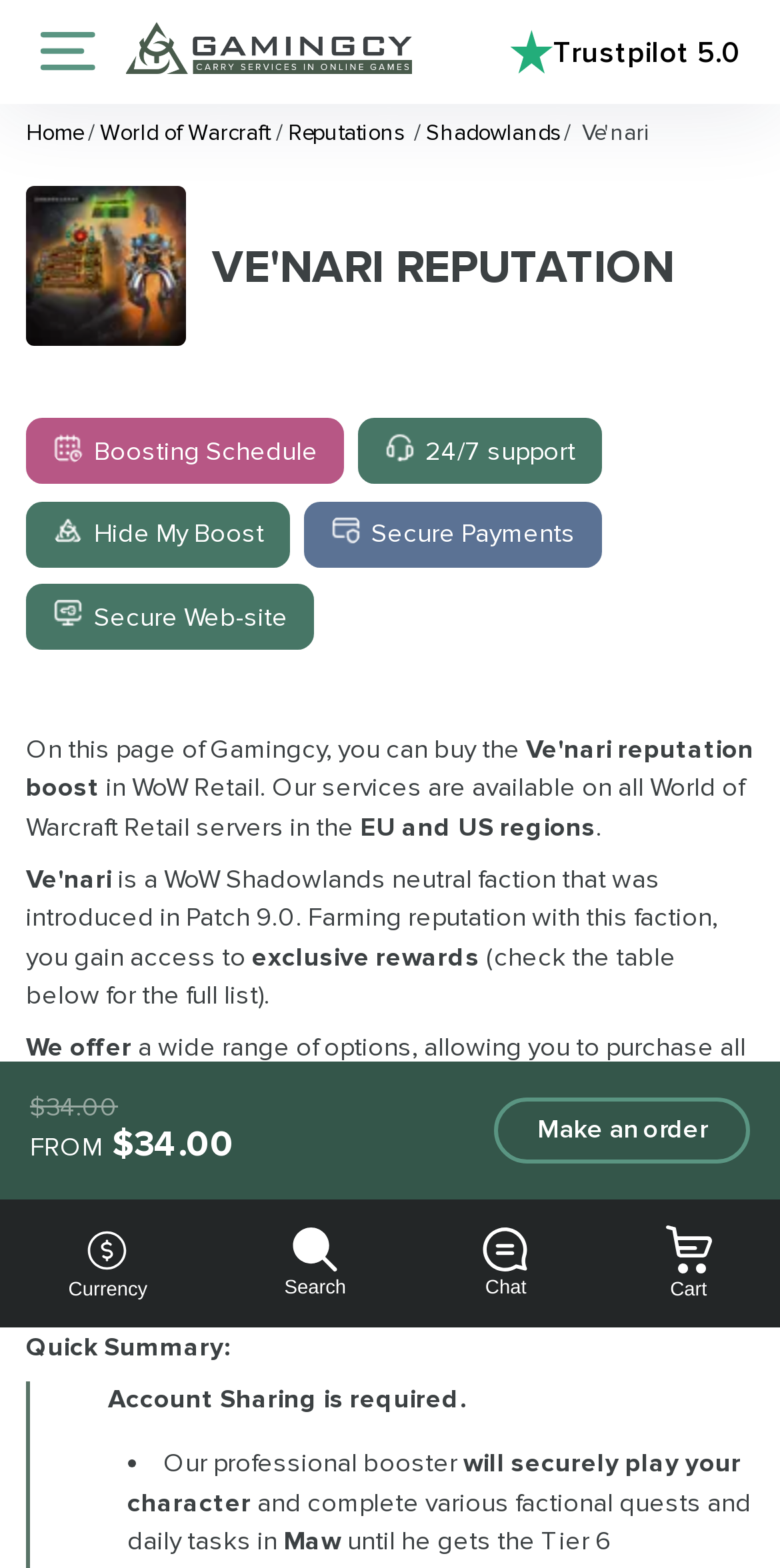What is the name of the faction in WoW Shadowlands?
Give a detailed response to the question by analyzing the screenshot.

I found the answer by looking at the heading 'VE'NARI REPUTATION' and the image 'Ve'nari' which suggests that Ve'nari is a faction in WoW Shadowlands.